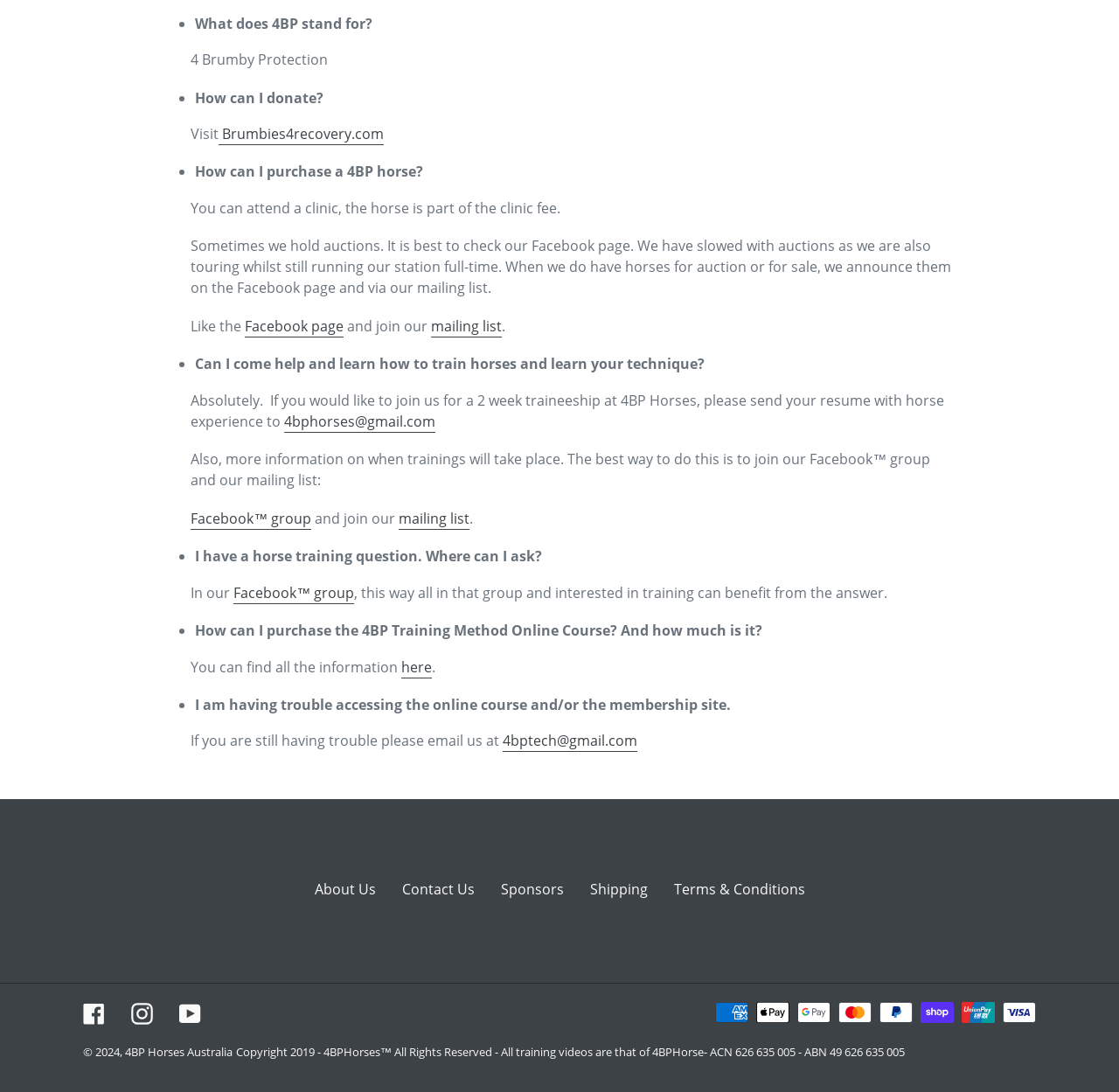Please mark the clickable region by giving the bounding box coordinates needed to complete this instruction: "Join the mailing list".

[0.385, 0.29, 0.449, 0.309]